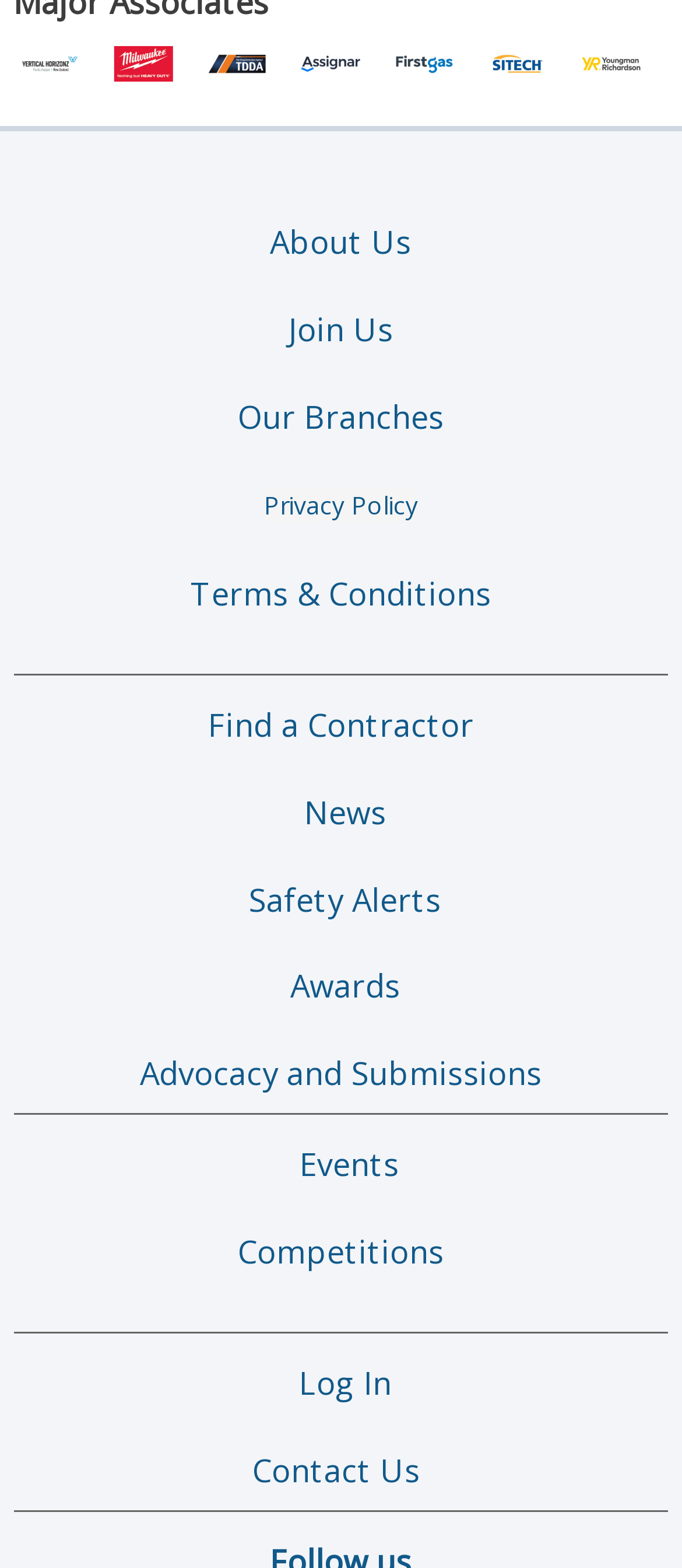Determine the bounding box of the UI element mentioned here: "News". The coordinates must be in the format [left, top, right, bottom] with values ranging from 0 to 1.

[0.446, 0.505, 0.567, 0.531]